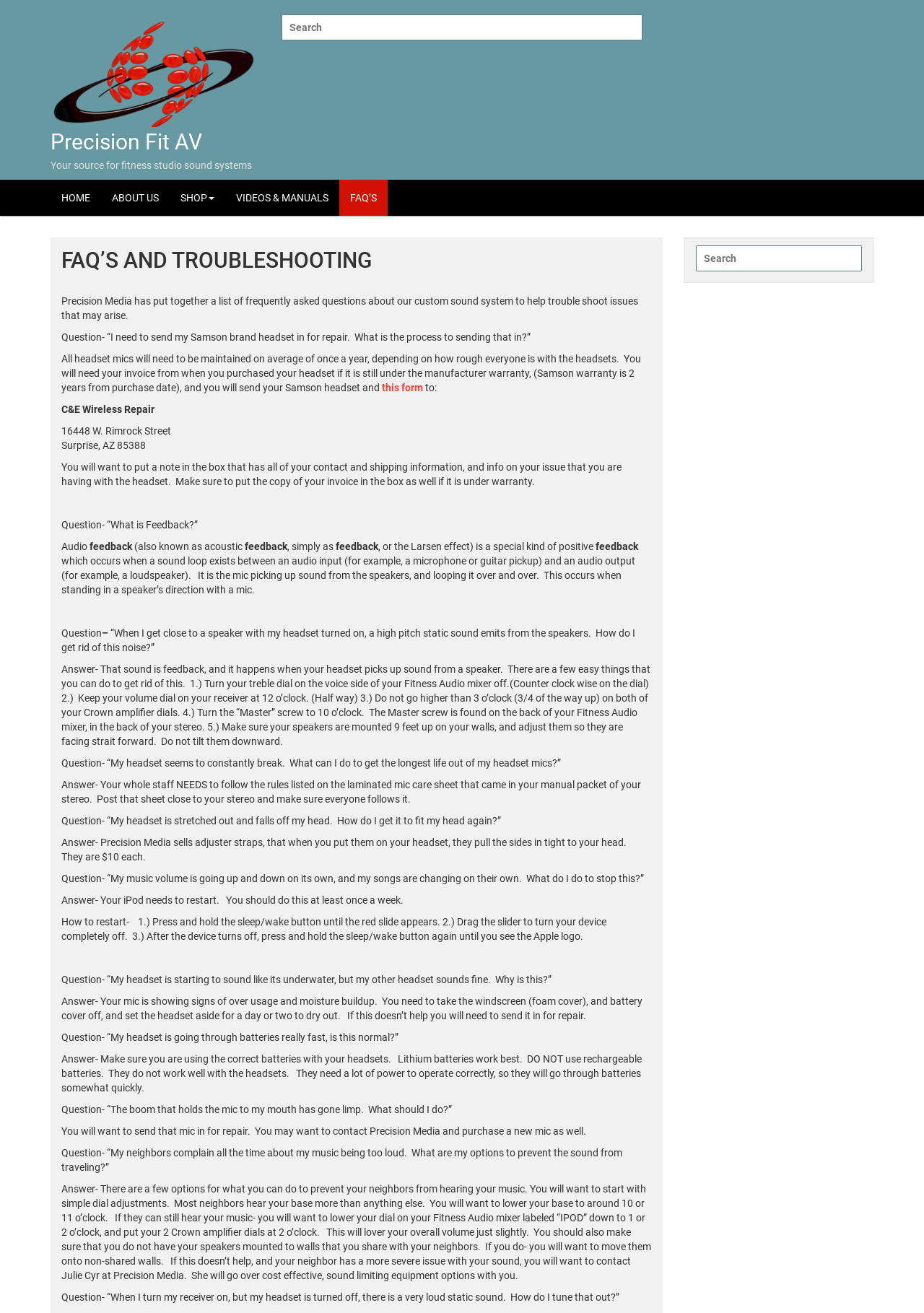Why is my music volume going up and down on its own?
Please provide an in-depth and detailed response to the question.

If your music volume is going up and down on its own, and your songs are changing on their own, it's likely because your iPod needs to restart. You should do this at least once a week. To restart, press and hold the sleep/wake button until the red slide appears, then drag the slider to turn your device completely off, and finally press and hold the sleep/wake button again until you see the Apple logo.